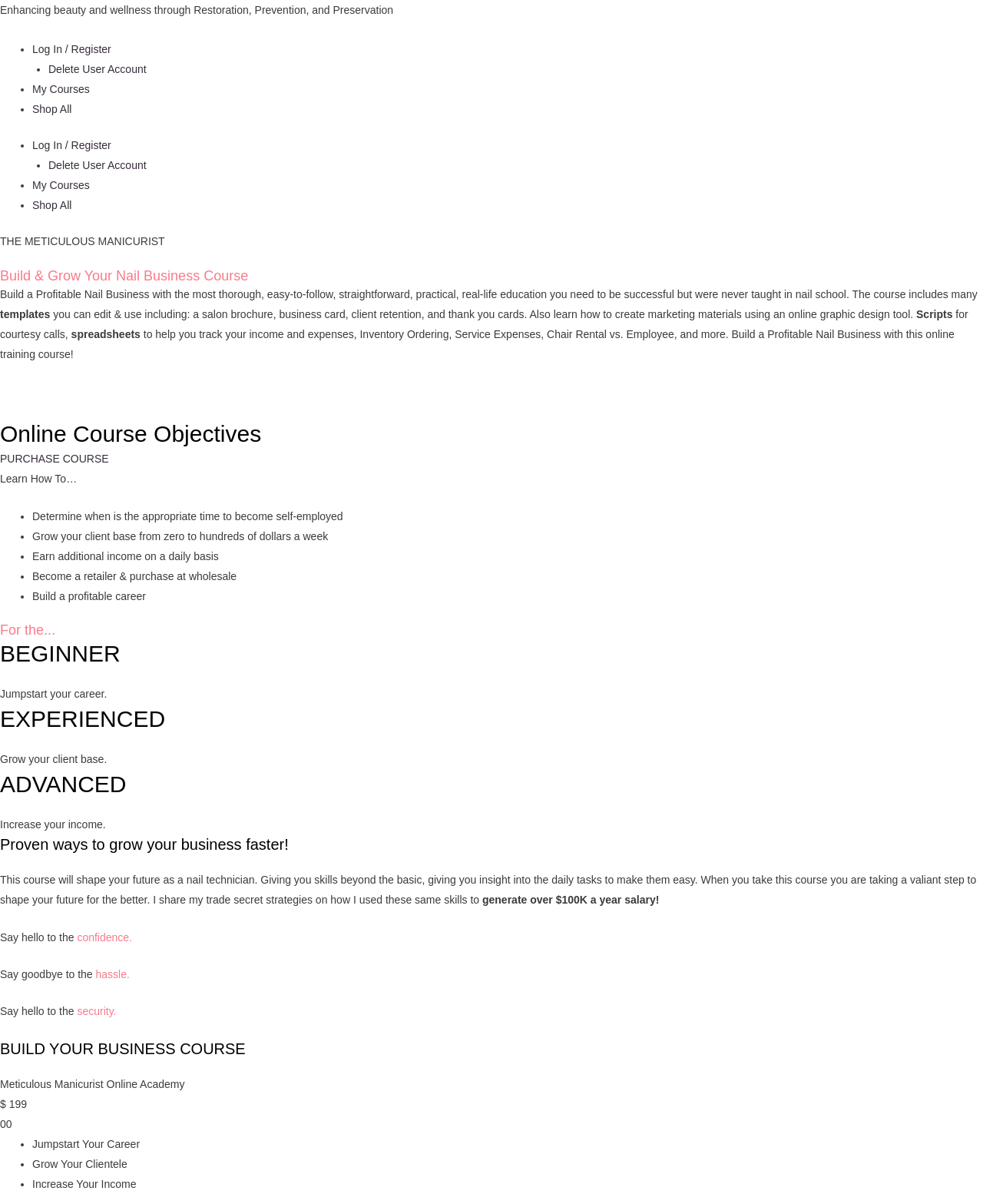What is the primary objective of the course?
With the help of the image, please provide a detailed response to the question.

I inferred the primary objective of the course by reading the text 'Build a Profitable Nail Business with the most thorough, easy-to-follow, straightforward, practical, real-life education you need to be successful but were never taught in nail school.' which clearly states the objective of the course.